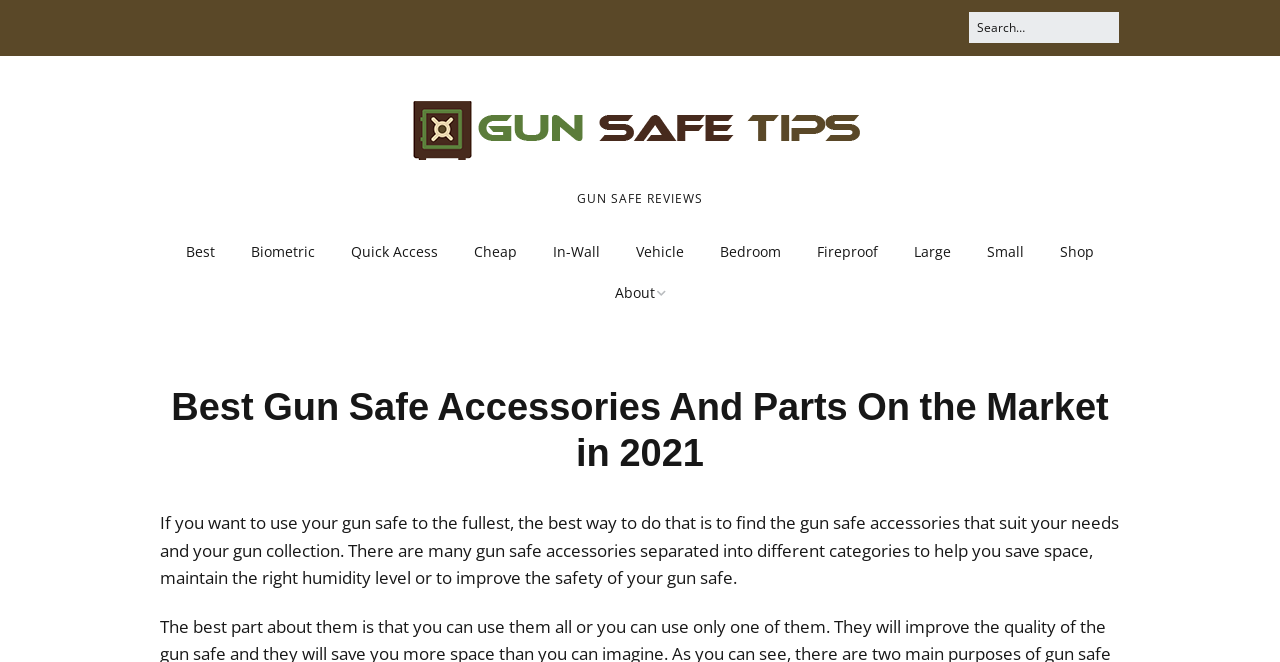Using the description "Fireproof", predict the bounding box of the relevant HTML element.

[0.626, 0.348, 0.698, 0.411]